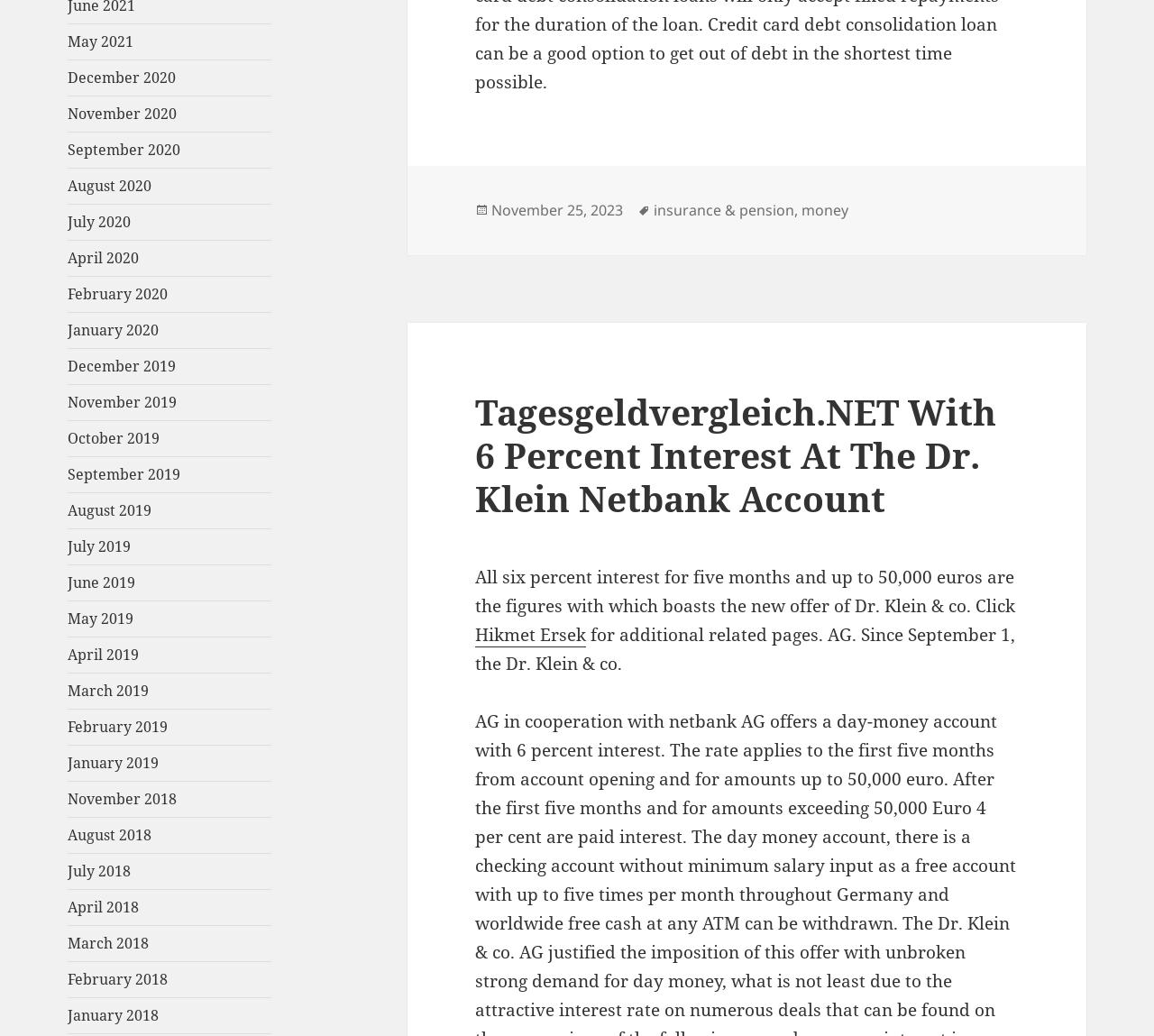Highlight the bounding box coordinates of the region I should click on to meet the following instruction: "View post from November 25, 2023".

[0.426, 0.193, 0.54, 0.213]